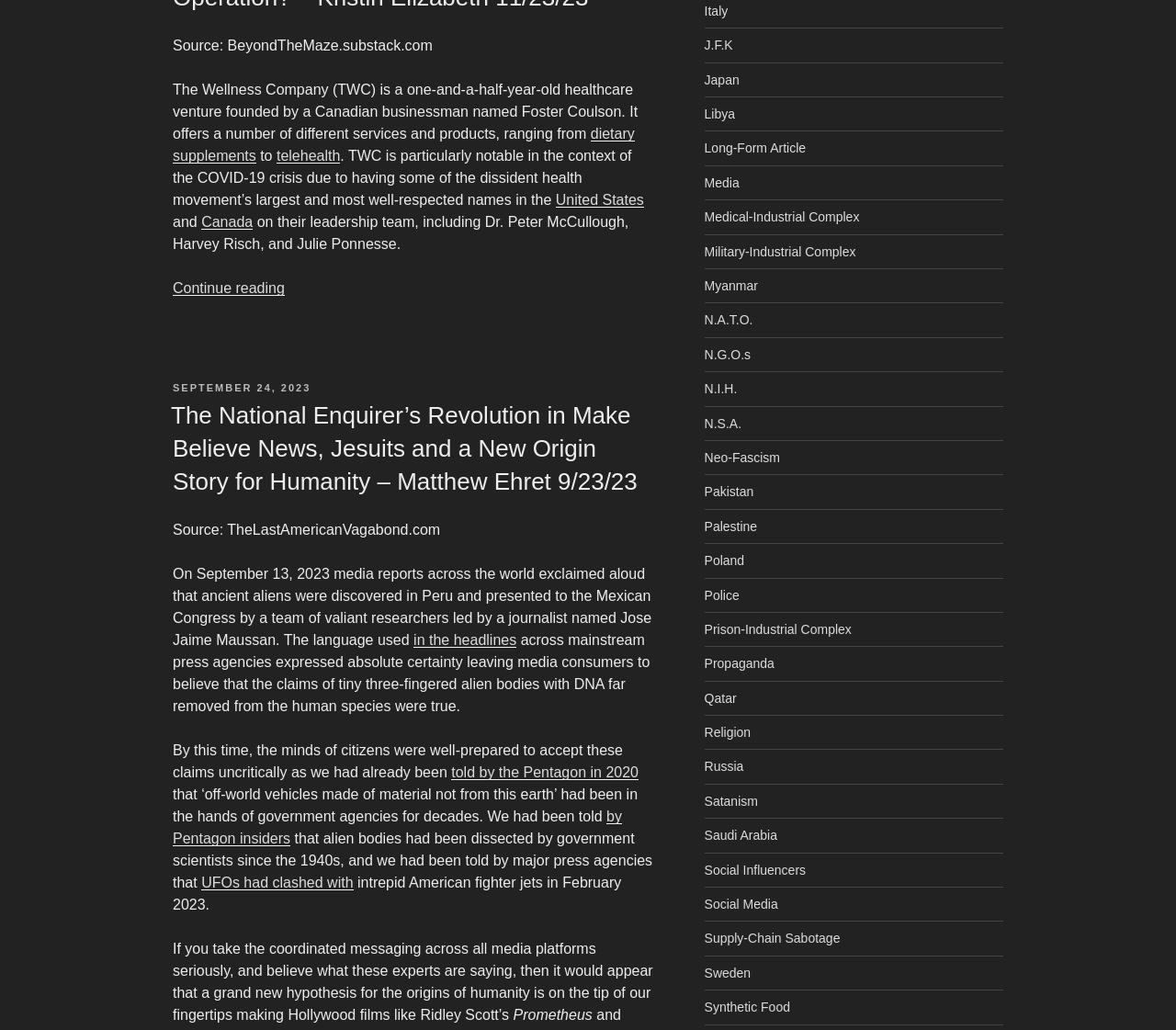How many links are there in the webpage?
Provide a one-word or short-phrase answer based on the image.

Over 30